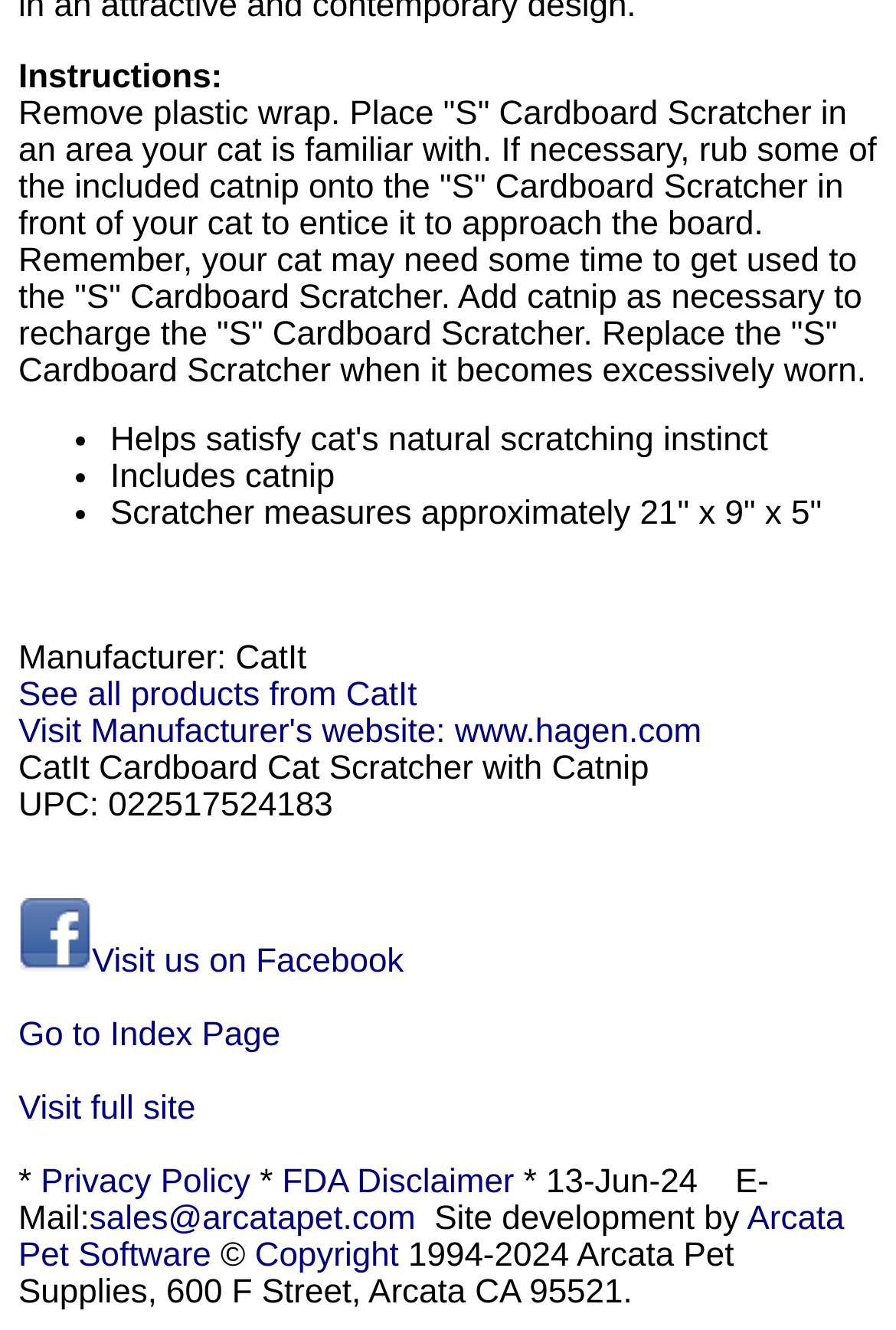Please identify the bounding box coordinates of the area that needs to be clicked to follow this instruction: "Visit Manufacturer's website".

[0.021, 0.537, 0.783, 0.565]